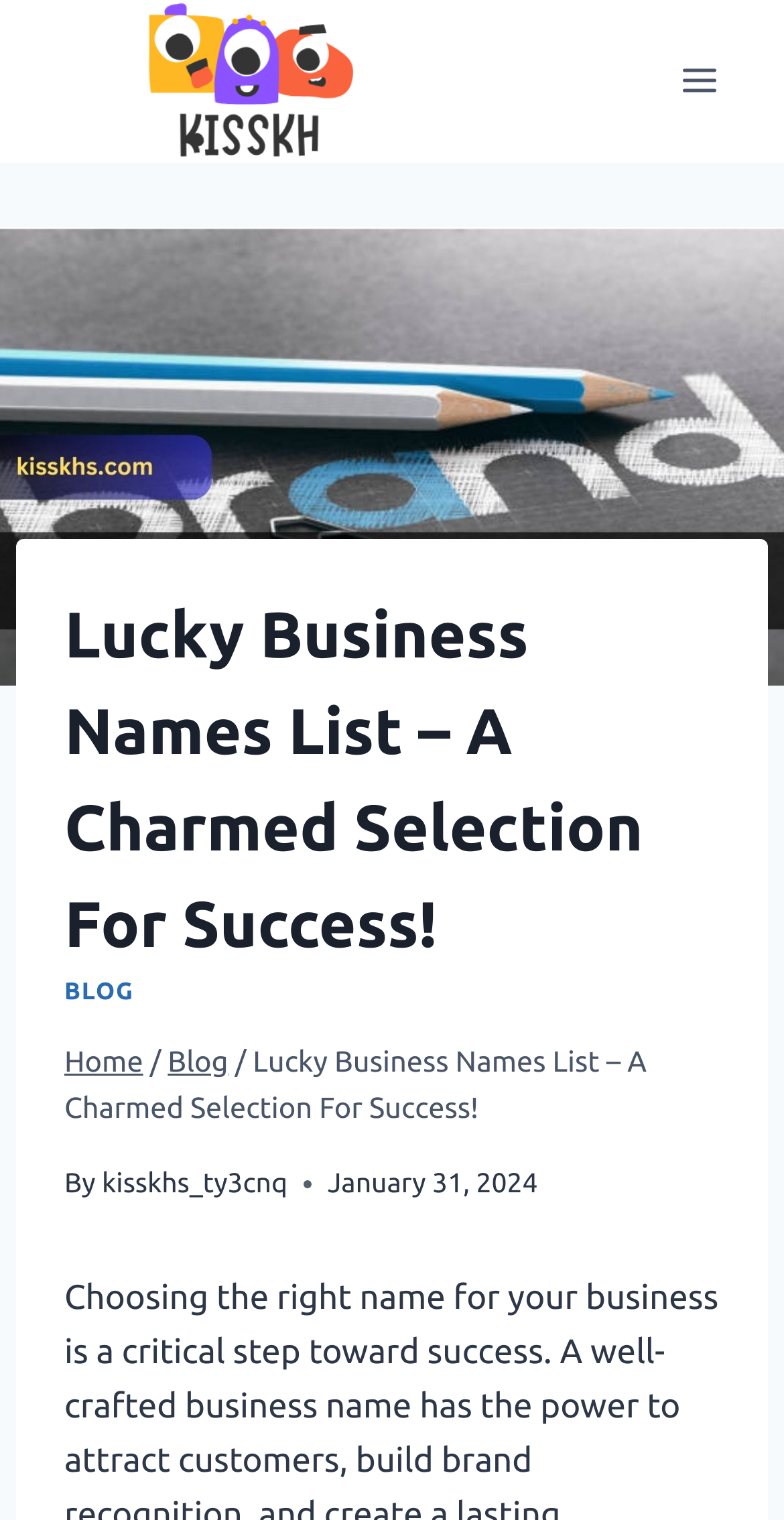Give a detailed account of the webpage, highlighting key information.

The webpage is about "Lucky Business Names List" and appears to be a blog post or article. At the top left corner, there is a link to "Kisskh" accompanied by an image with the same name. To the right of this, there is a button to "Open menu". 

Below these elements, there is a large image with the title "Lucky Business Names List" spanning the entire width of the page. Above this image, there is a header section containing the main title "Lucky Business Names List – A Charmed Selection For Success!" in a heading format. 

To the right of the main title, there are links to "BLOG" and a navigation section labeled "Breadcrumbs" which displays the page's location in the website's hierarchy. The breadcrumbs show the path "Home / Blog / Lucky Business Names List – A Charmed Selection For Success!".

Below the breadcrumbs, there is a line of text that reads "By" followed by a link to the author's name "kisskhs_ty3cnq". Next to this, there is a timestamp showing the date "January 31, 2024".